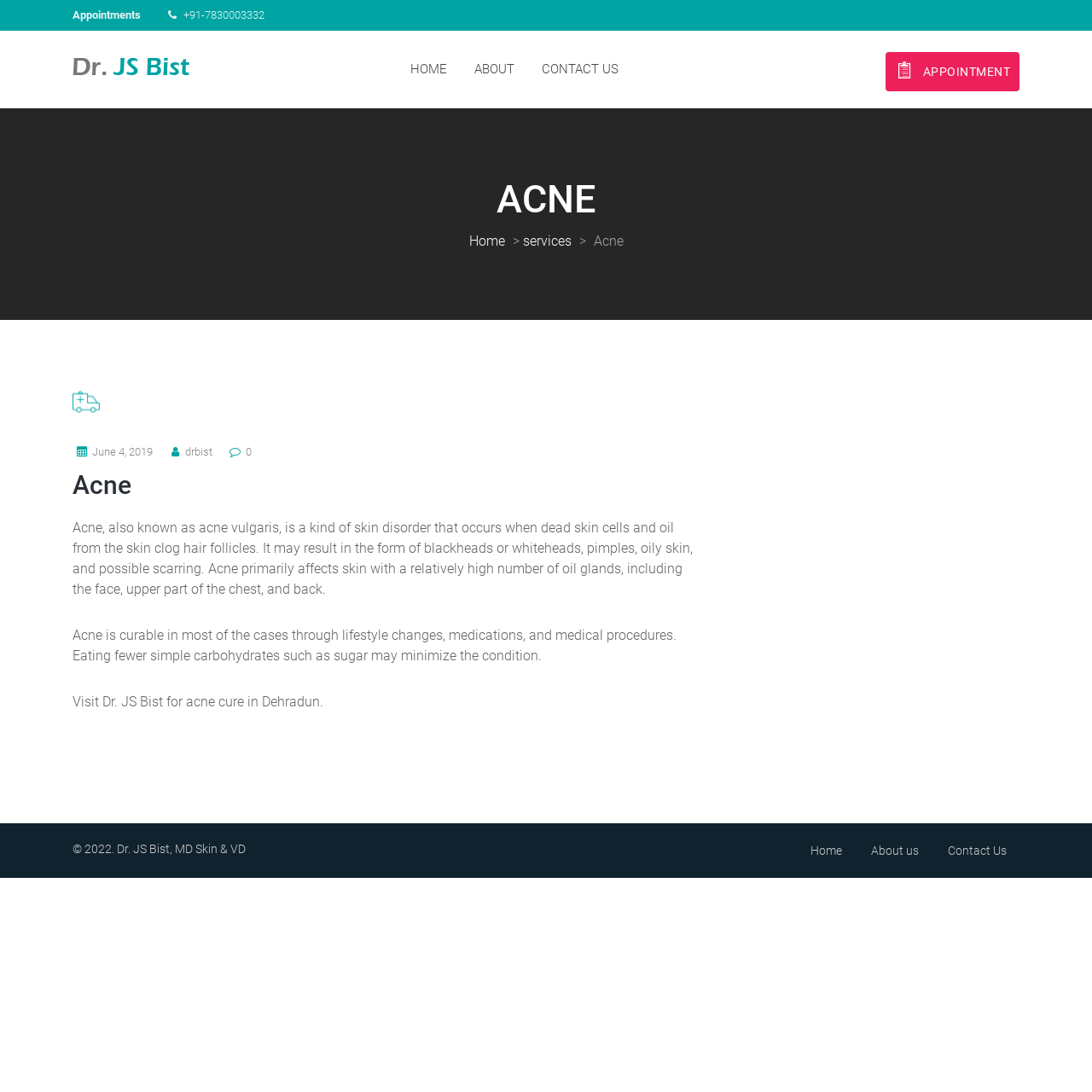Provide the bounding box coordinates of the HTML element described by the text: "About".

[0.434, 0.029, 0.471, 0.097]